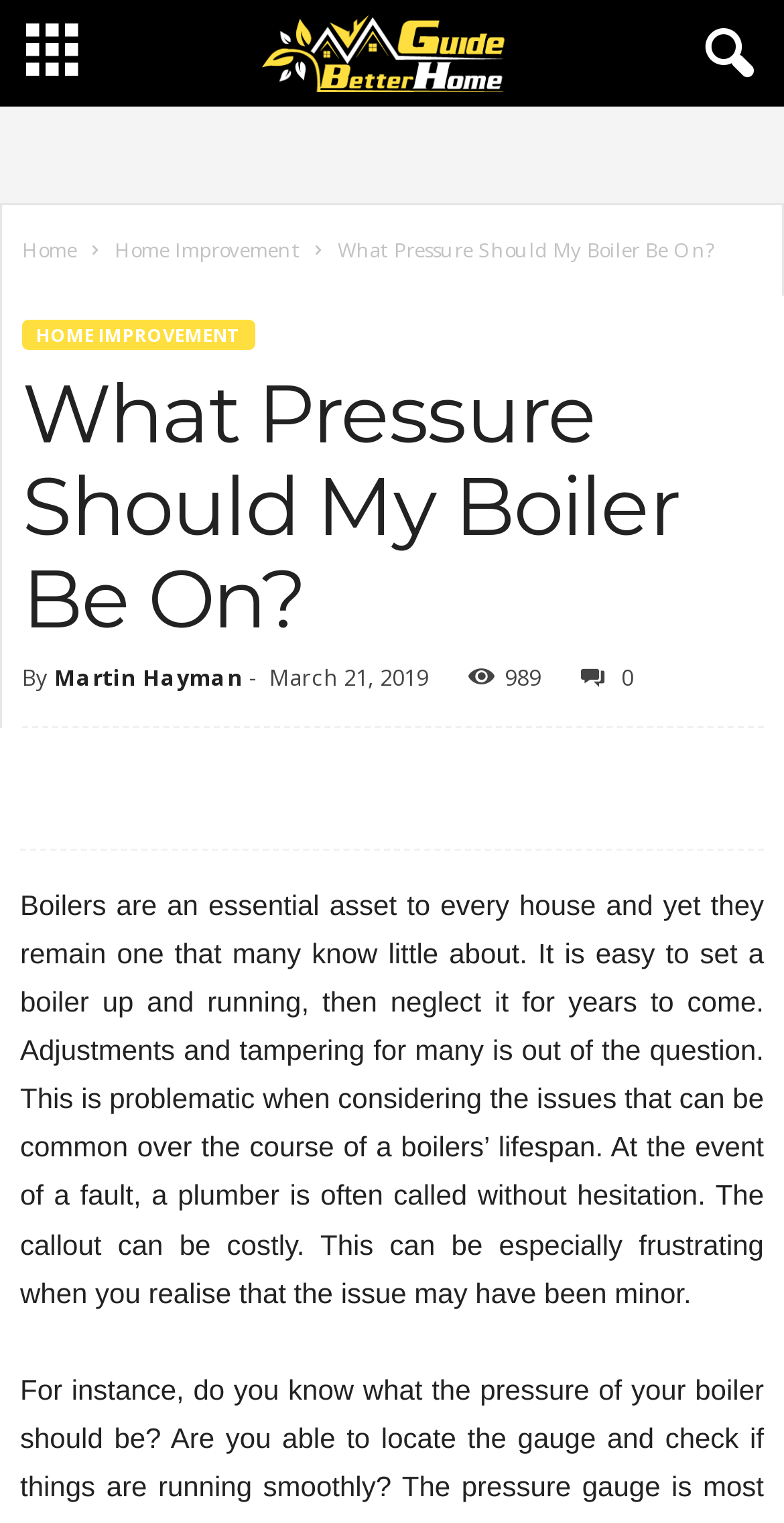Determine the bounding box coordinates of the UI element described below. Use the format (top-left x, top-left y, bottom-right x, bottom-right y) with floating point numbers between 0 and 1: Best Cash Out Betting Sites

None